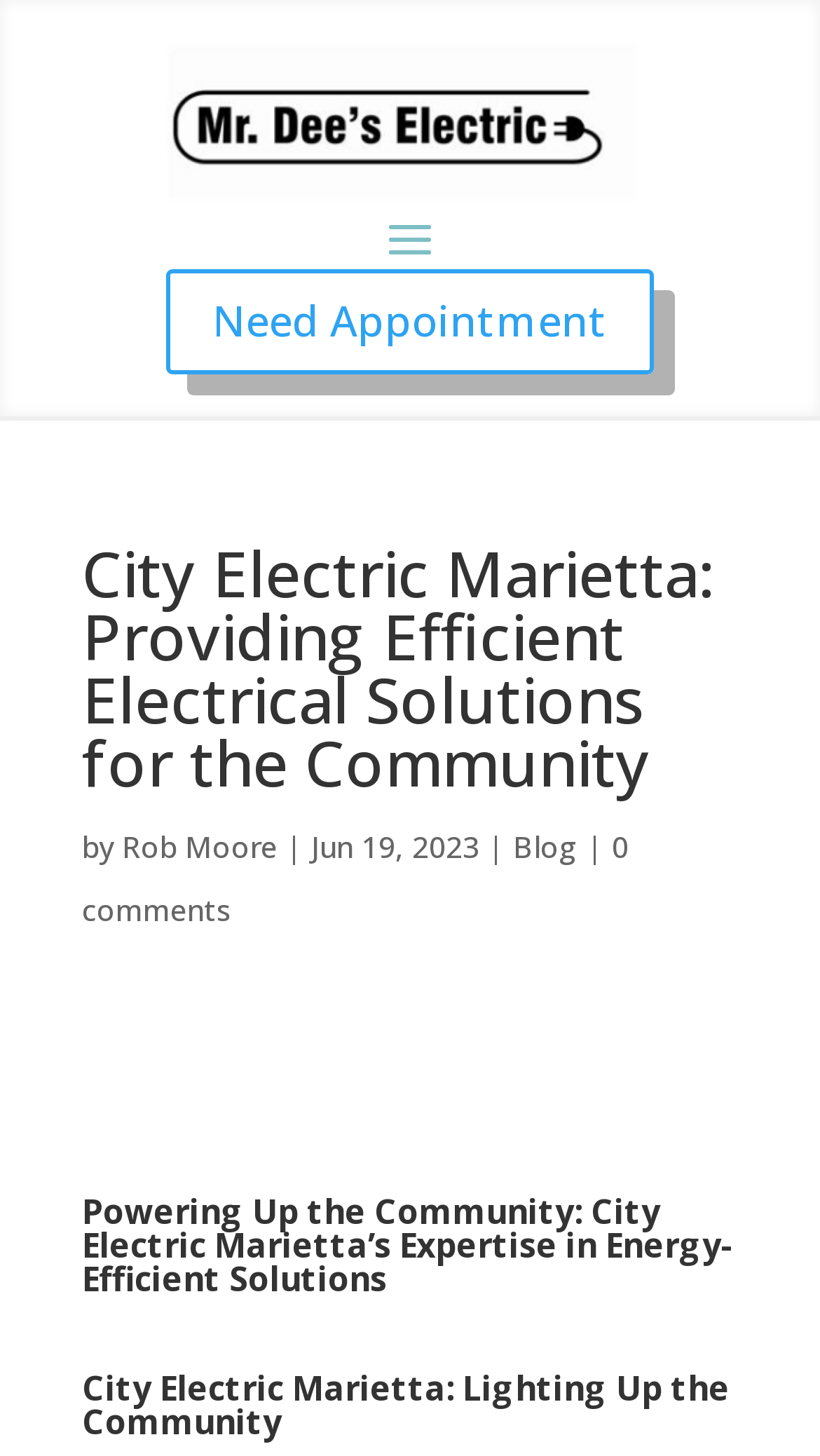Who wrote the latest article?
Using the visual information from the image, give a one-word or short-phrase answer.

Rob Moore